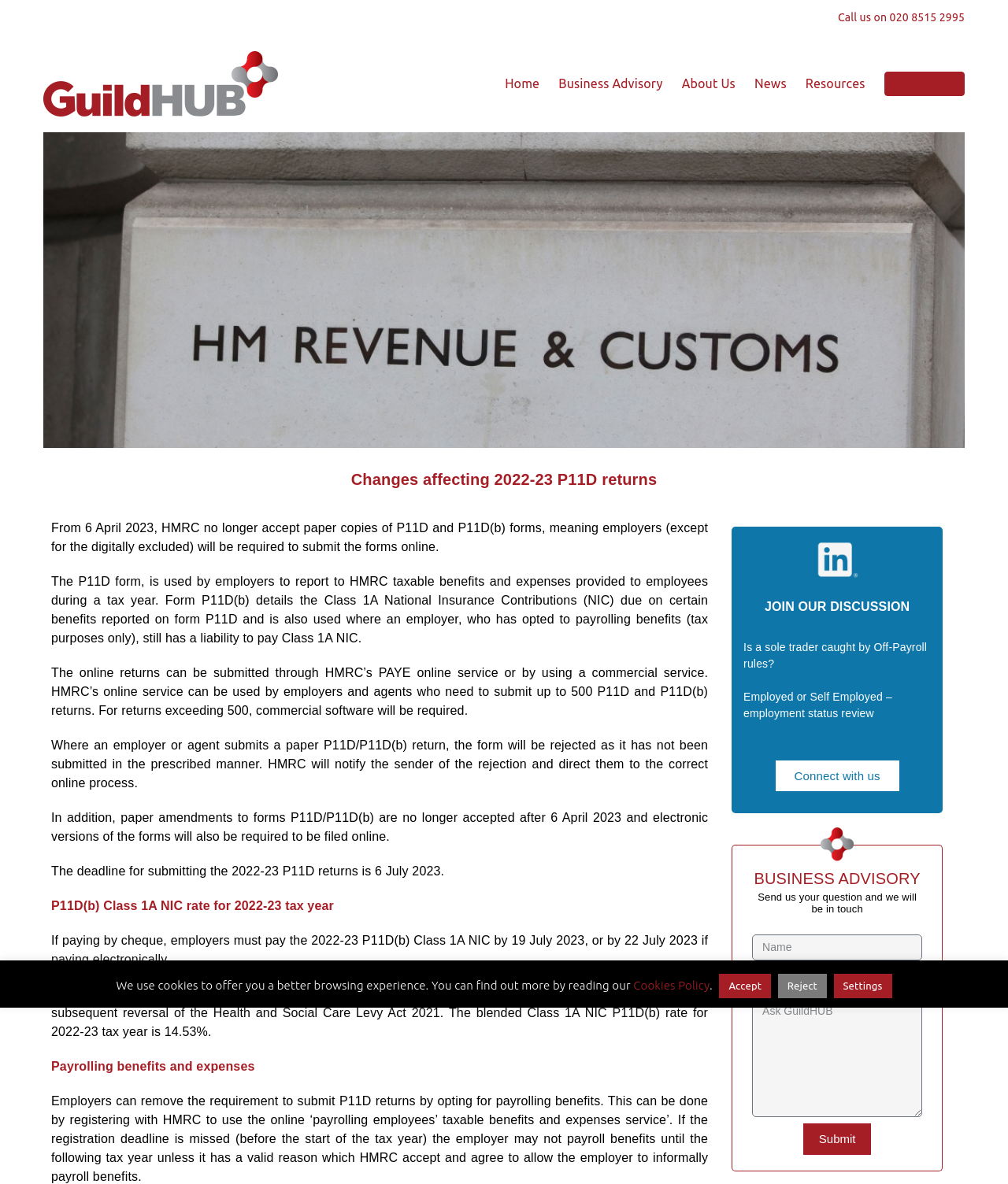With reference to the screenshot, provide a detailed response to the question below:
What is the phone number to call for assistance?

The phone number to call for assistance is located at the top of the webpage, in the section that contains the GuildHUB logo and the navigation menu. The specific text that mentions the phone number is 'Call us on 020 8515 2995'.